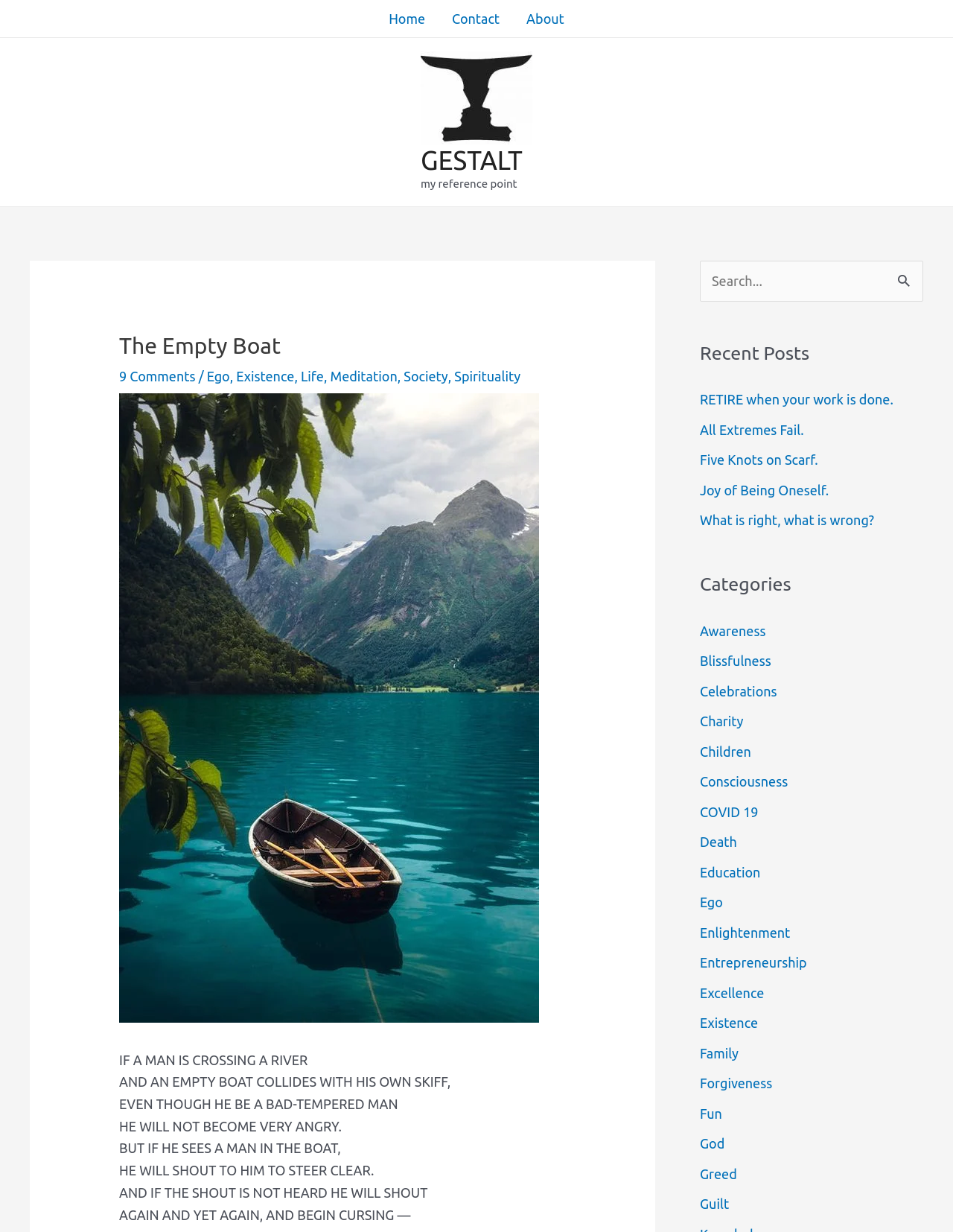Locate the primary heading on the webpage and return its text.

The Empty Boat